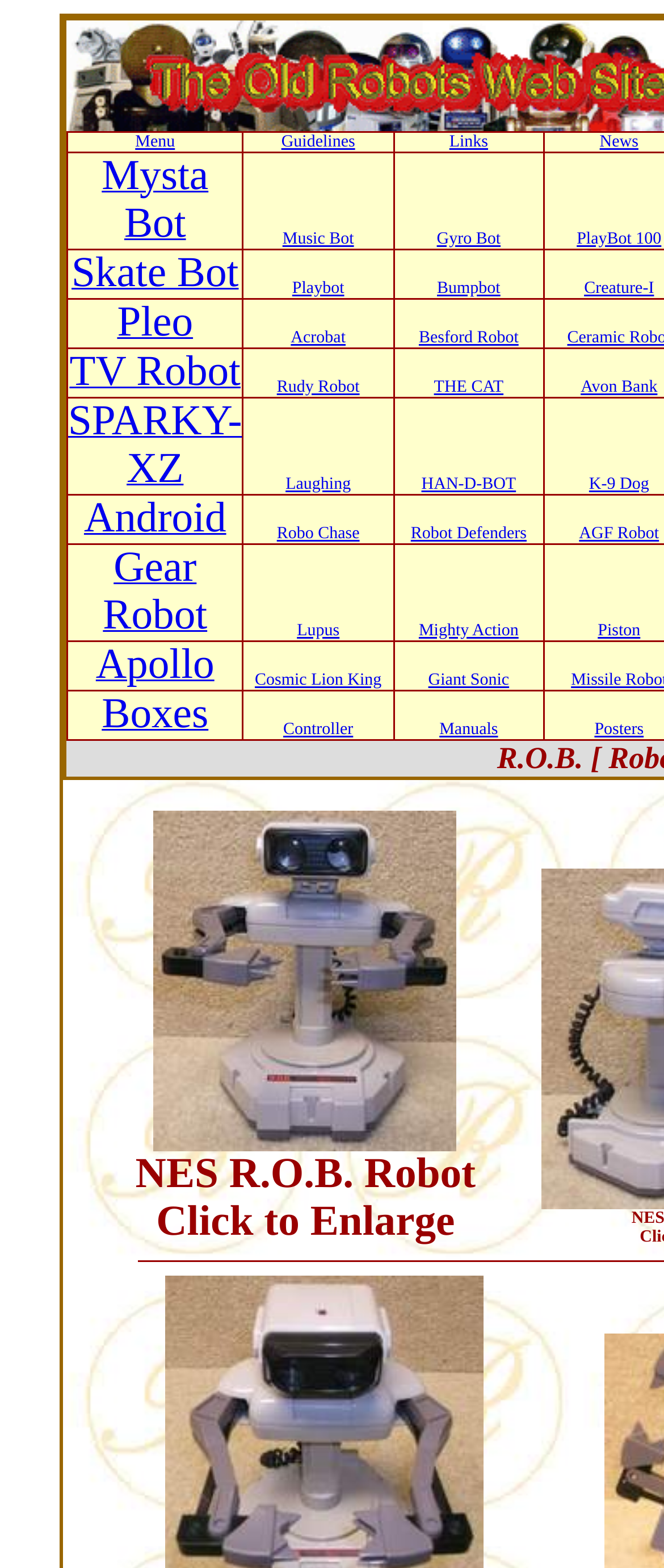Identify the bounding box for the given UI element using the description provided. Coordinates should be in the format (top-left x, top-left y, bottom-right x, bottom-right y) and must be between 0 and 1. Here is the description: PlayBot 100

[0.87, 0.141, 0.997, 0.16]